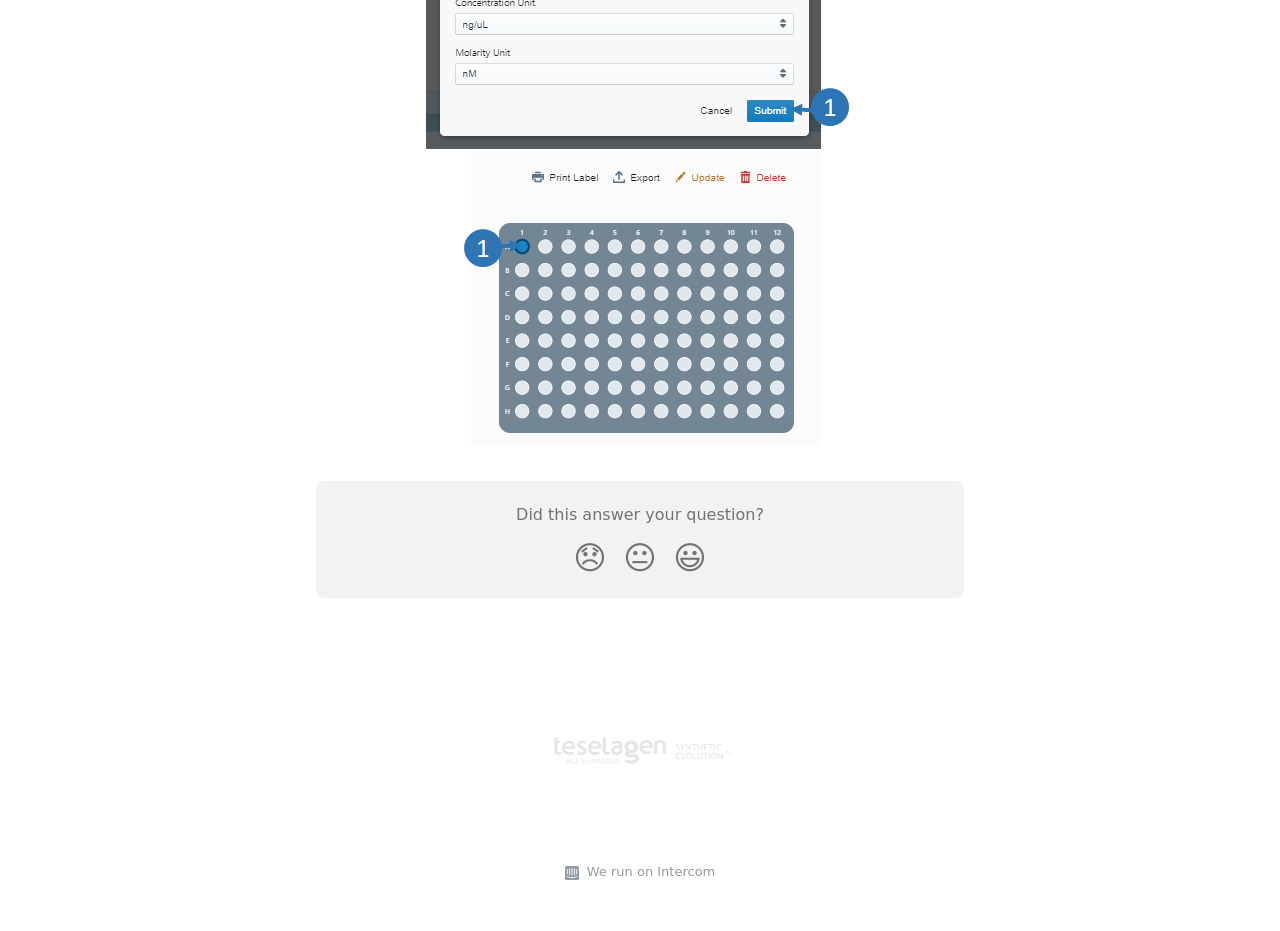Provide a brief response to the question using a single word or phrase: 
What is the emoji on the Smiley Reaction button?

😃